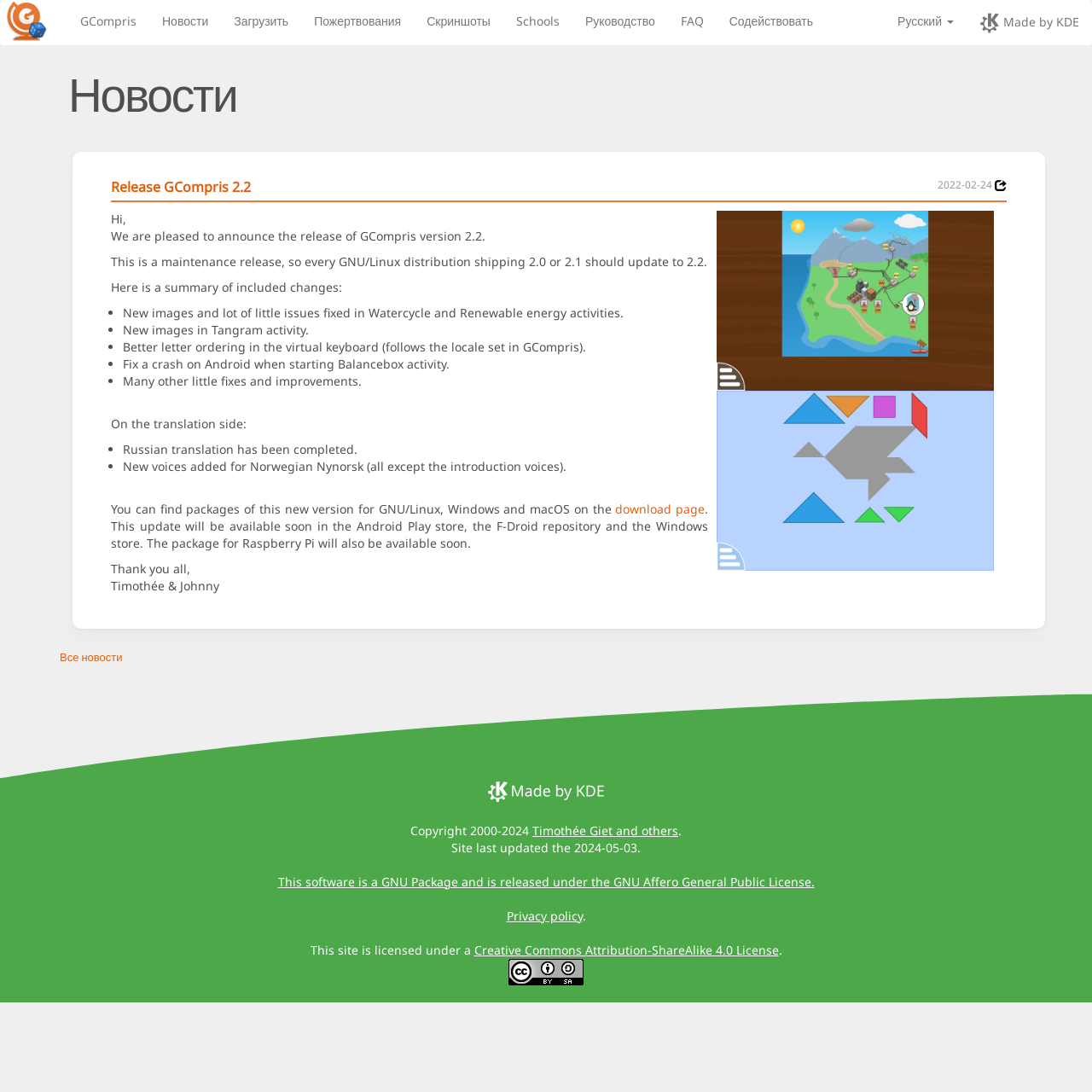Identify the bounding box coordinates of the clickable section necessary to follow the following instruction: "Visit the 'Home' page". The coordinates should be presented as four float numbers from 0 to 1, i.e., [left, top, right, bottom].

None